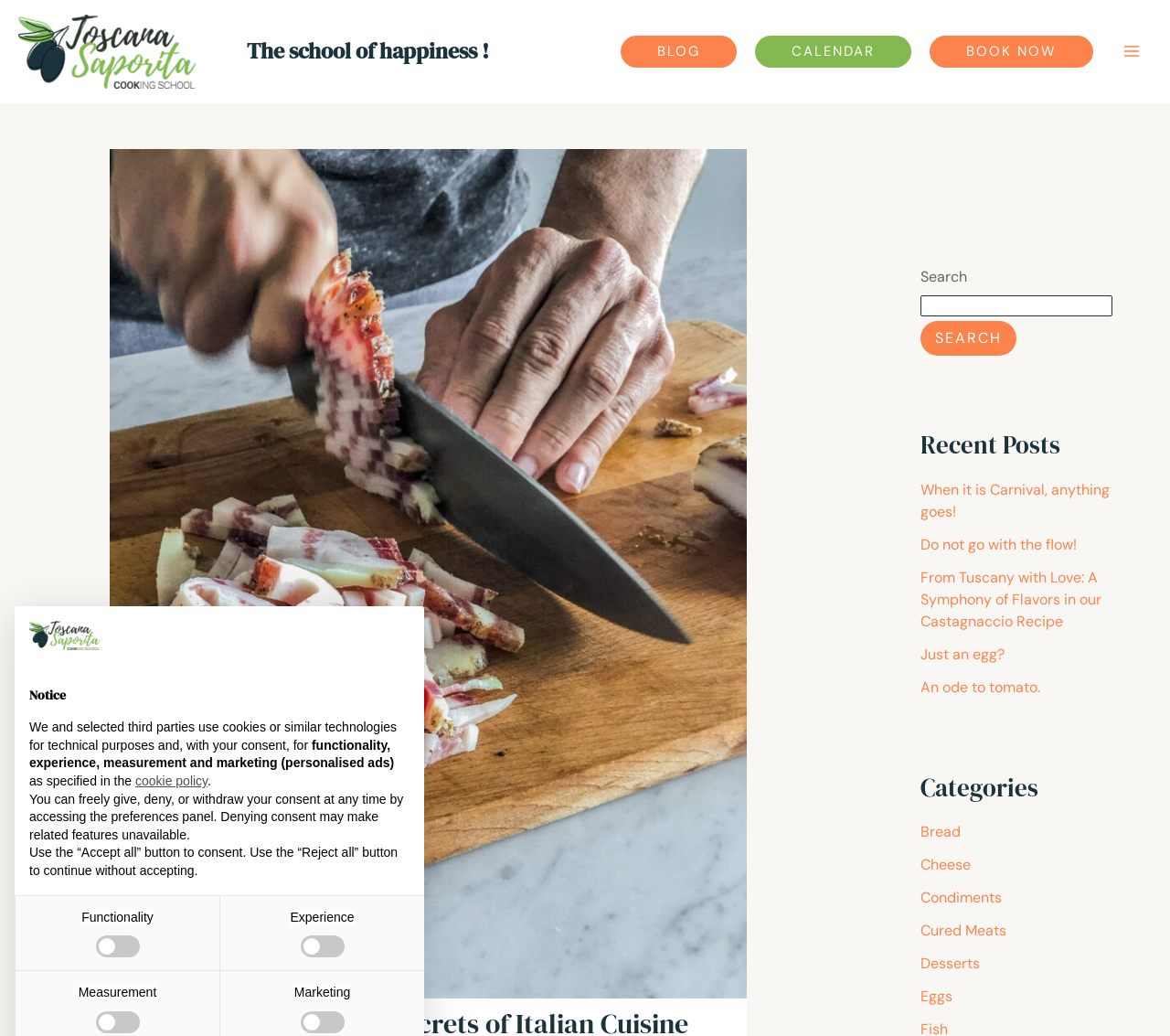Determine the bounding box coordinates of the clickable region to execute the instruction: "Click on the 'Continue...' button". The coordinates should be four float numbers between 0 and 1, denoted as [left, top, right, bottom].

None